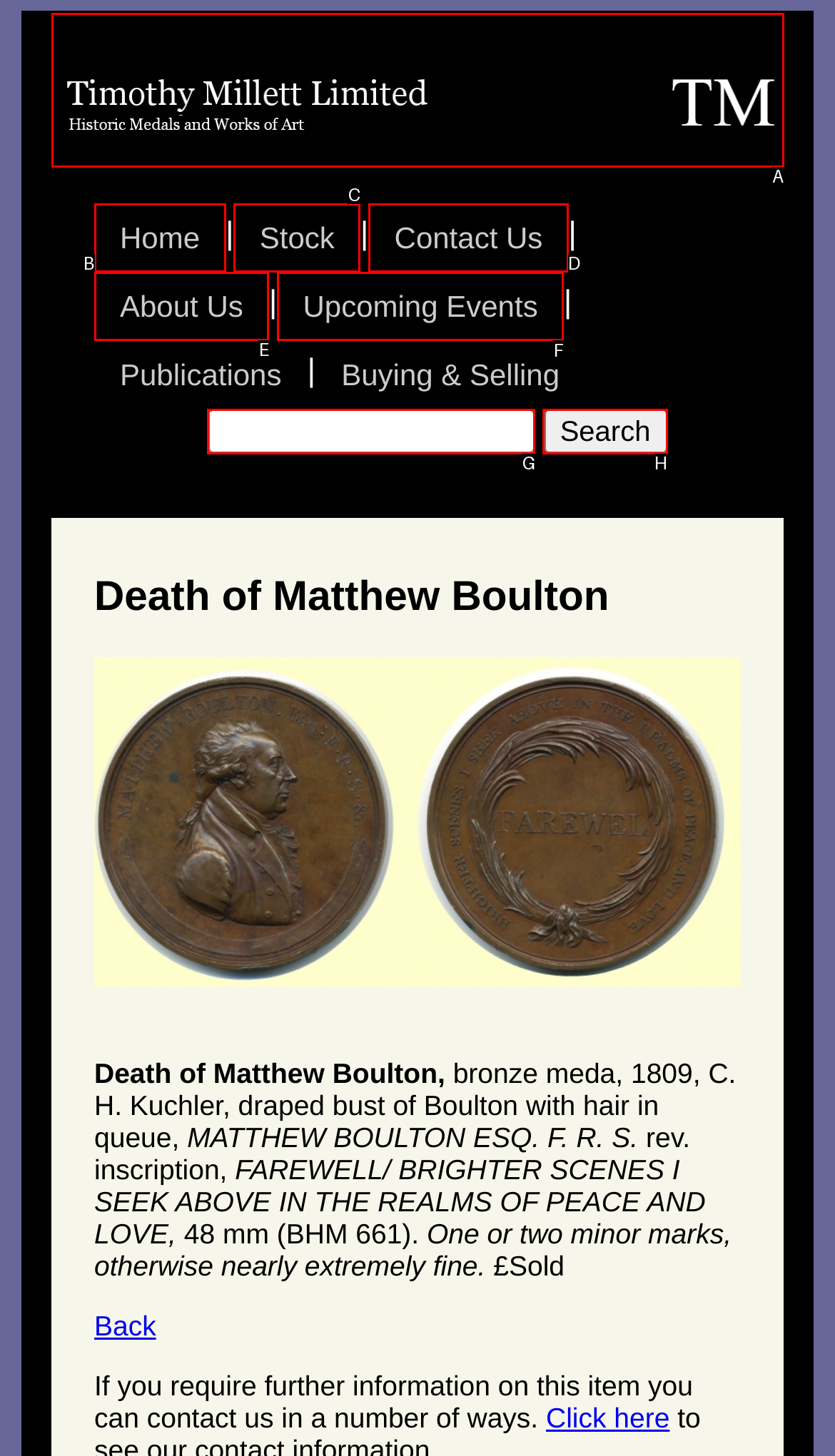Tell me which one HTML element I should click to complete the following instruction: View upcoming events
Answer with the option's letter from the given choices directly.

F